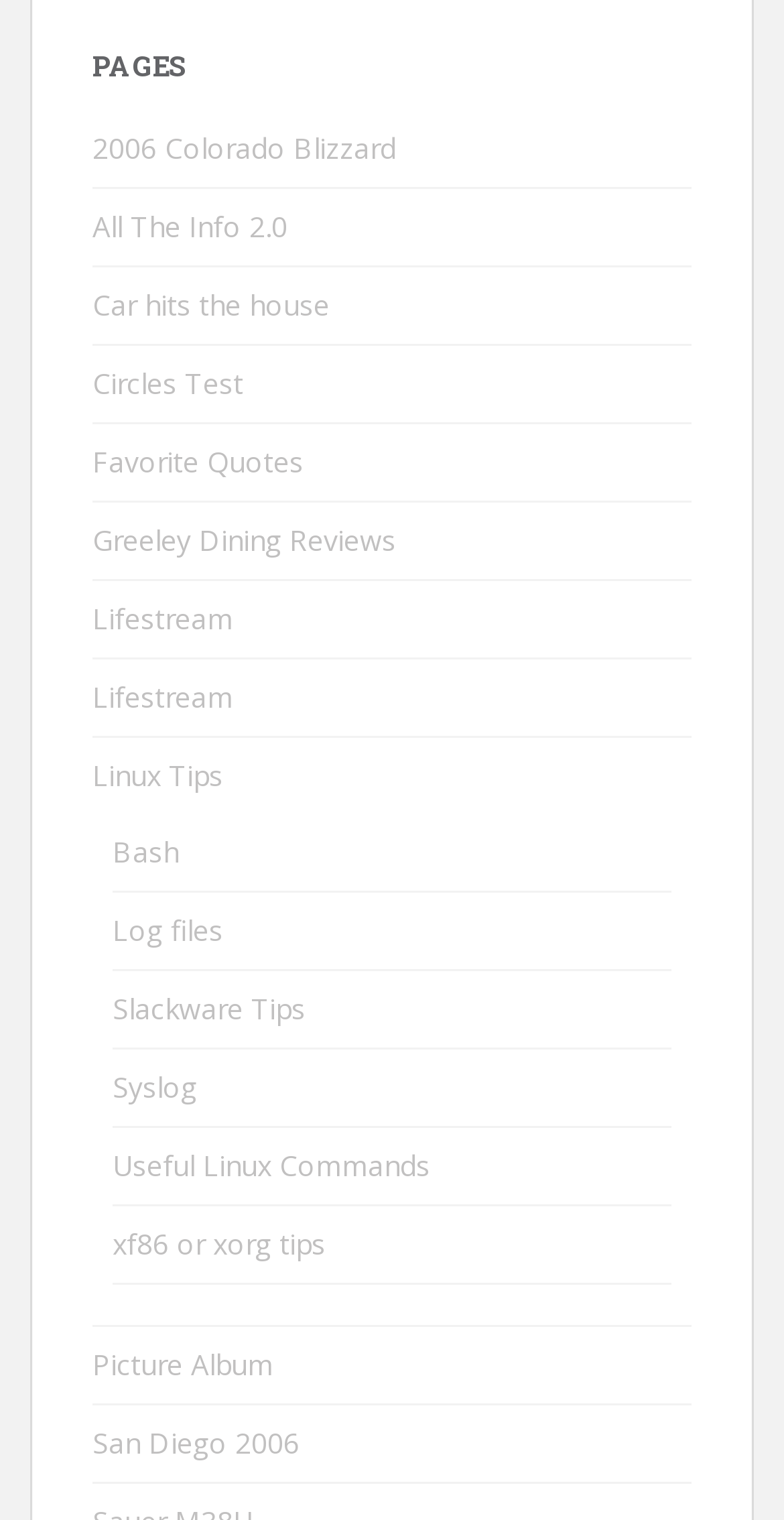Please determine the bounding box coordinates for the element that should be clicked to follow these instructions: "Check out San Diego 2006".

[0.118, 0.937, 0.382, 0.962]